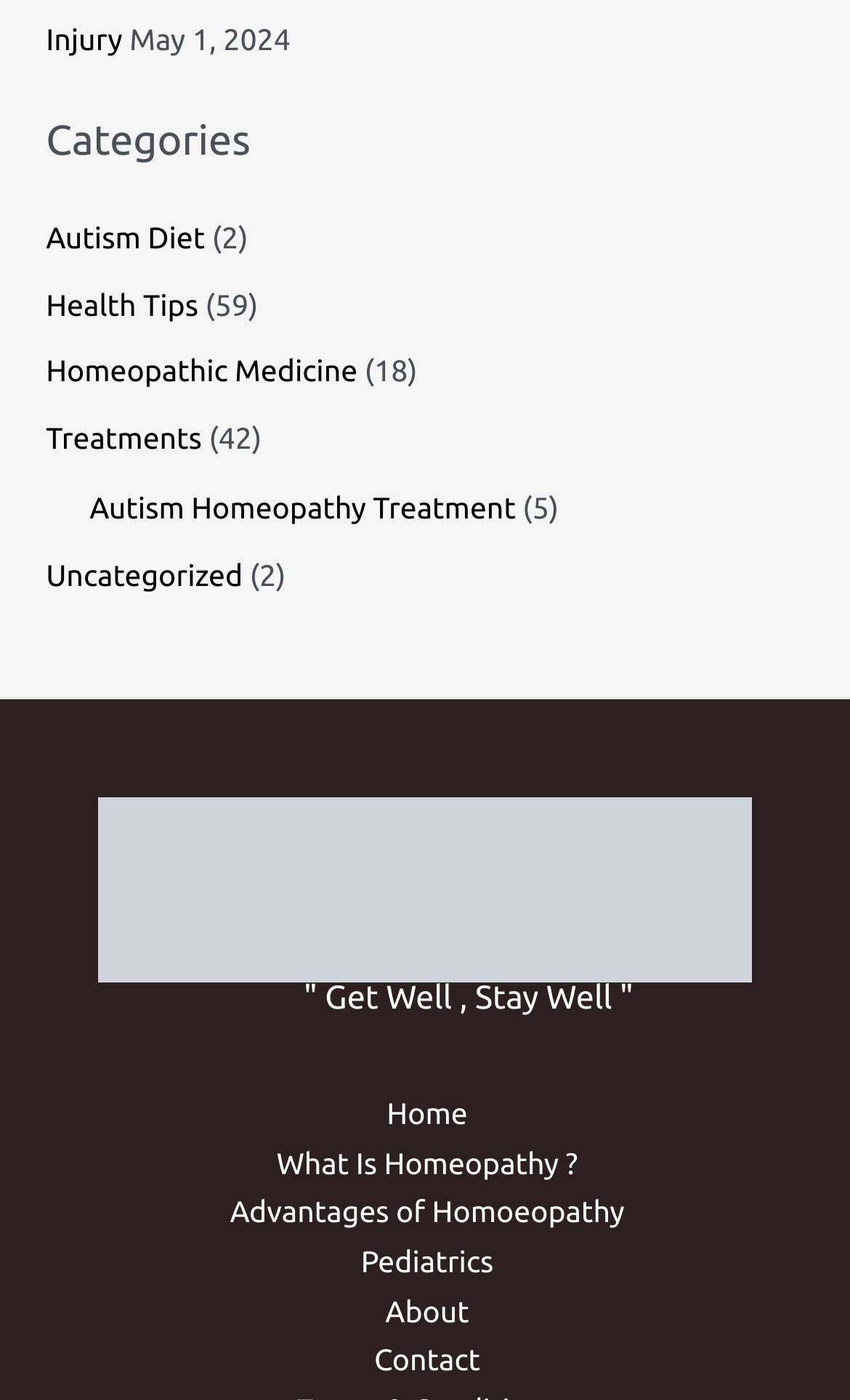What is the name of the website?
Using the image as a reference, answer the question with a short word or phrase.

DrTatHed